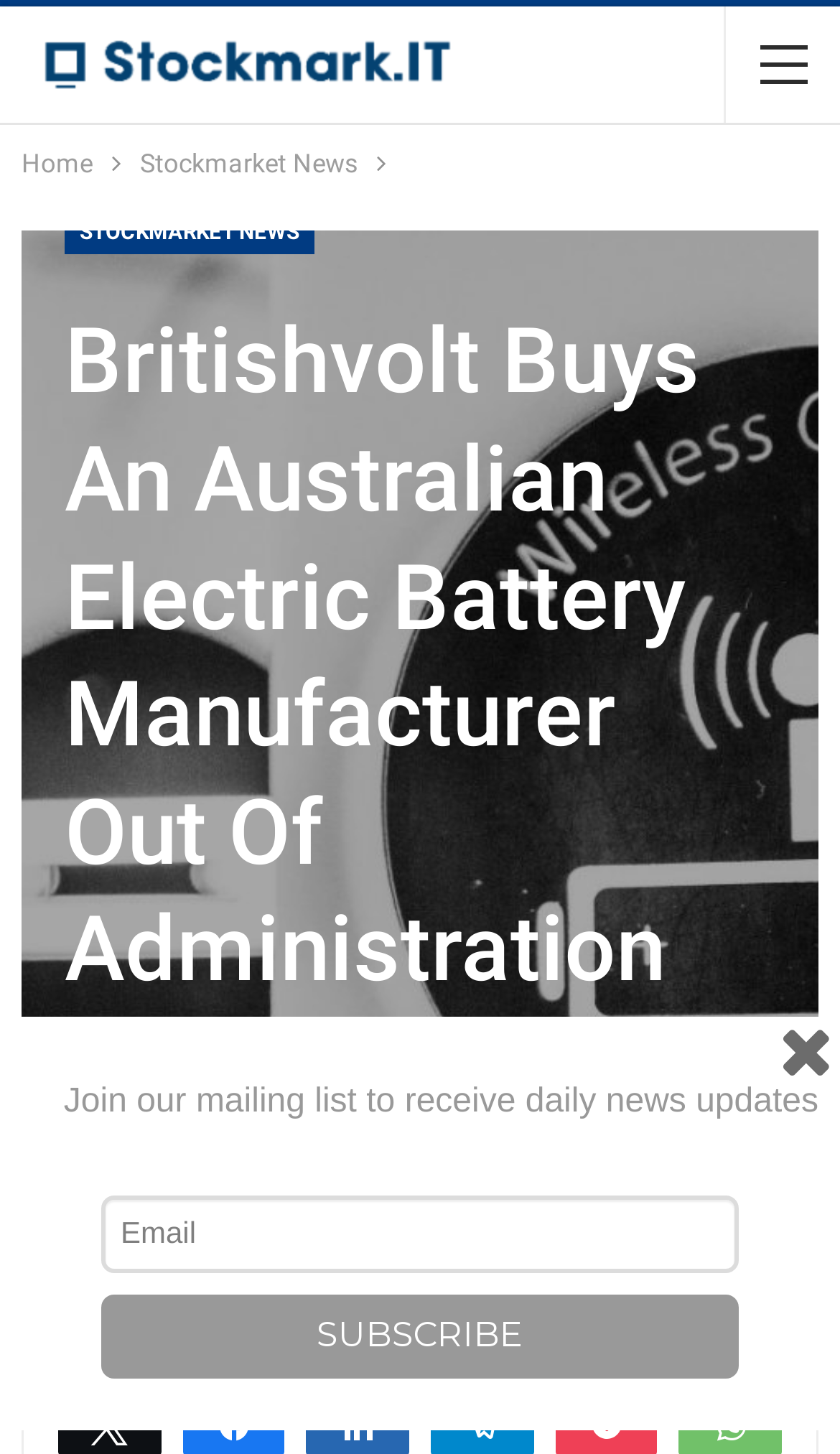Please determine the bounding box coordinates of the element's region to click for the following instruction: "Click the 'SUBSCRIBE' button".

[0.121, 0.89, 0.879, 0.948]